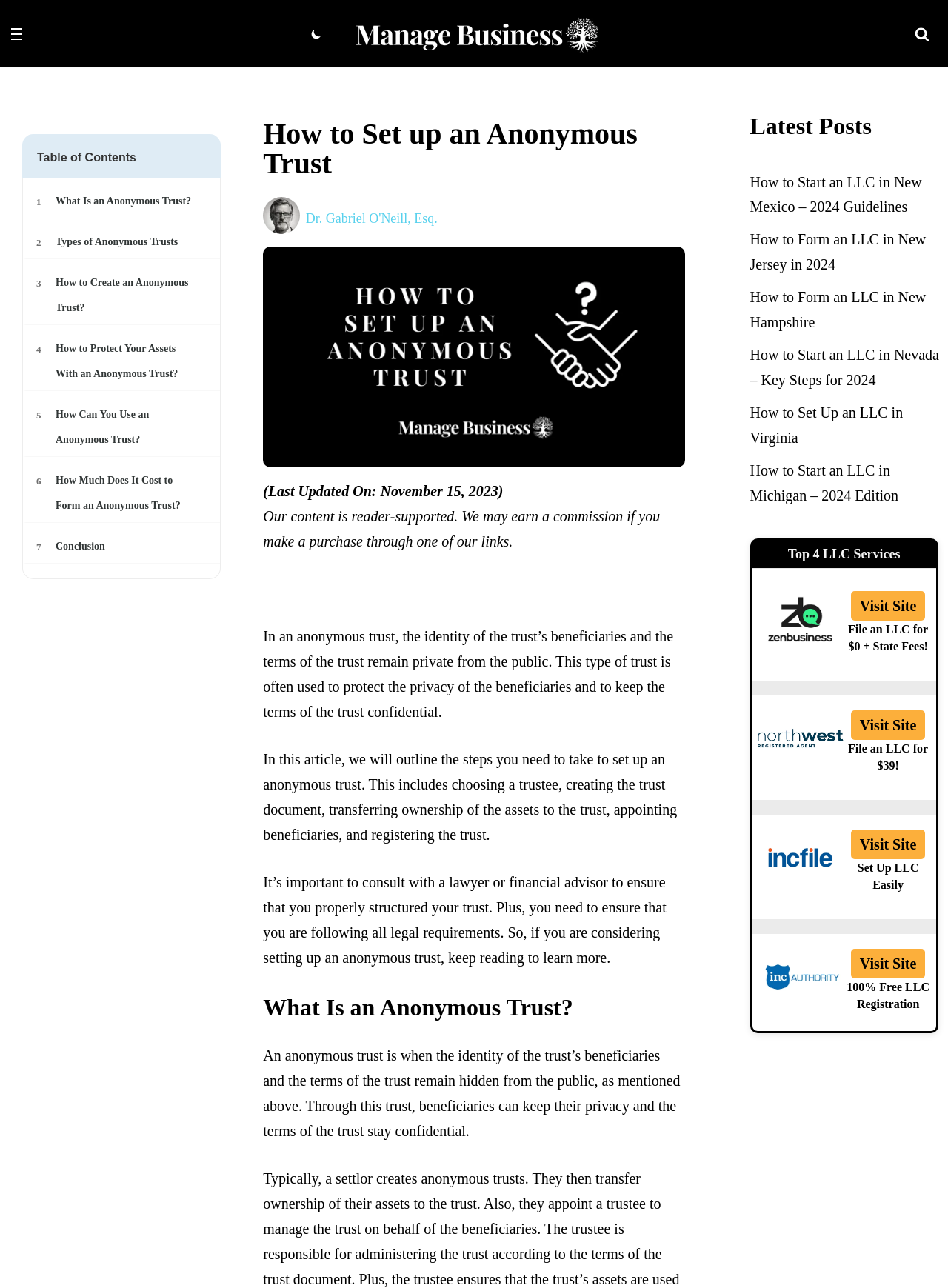Given the description: "Dr. Gabriel O'Neill, Esq.", determine the bounding box coordinates of the UI element. The coordinates should be formatted as four float numbers between 0 and 1, [left, top, right, bottom].

[0.322, 0.164, 0.462, 0.175]